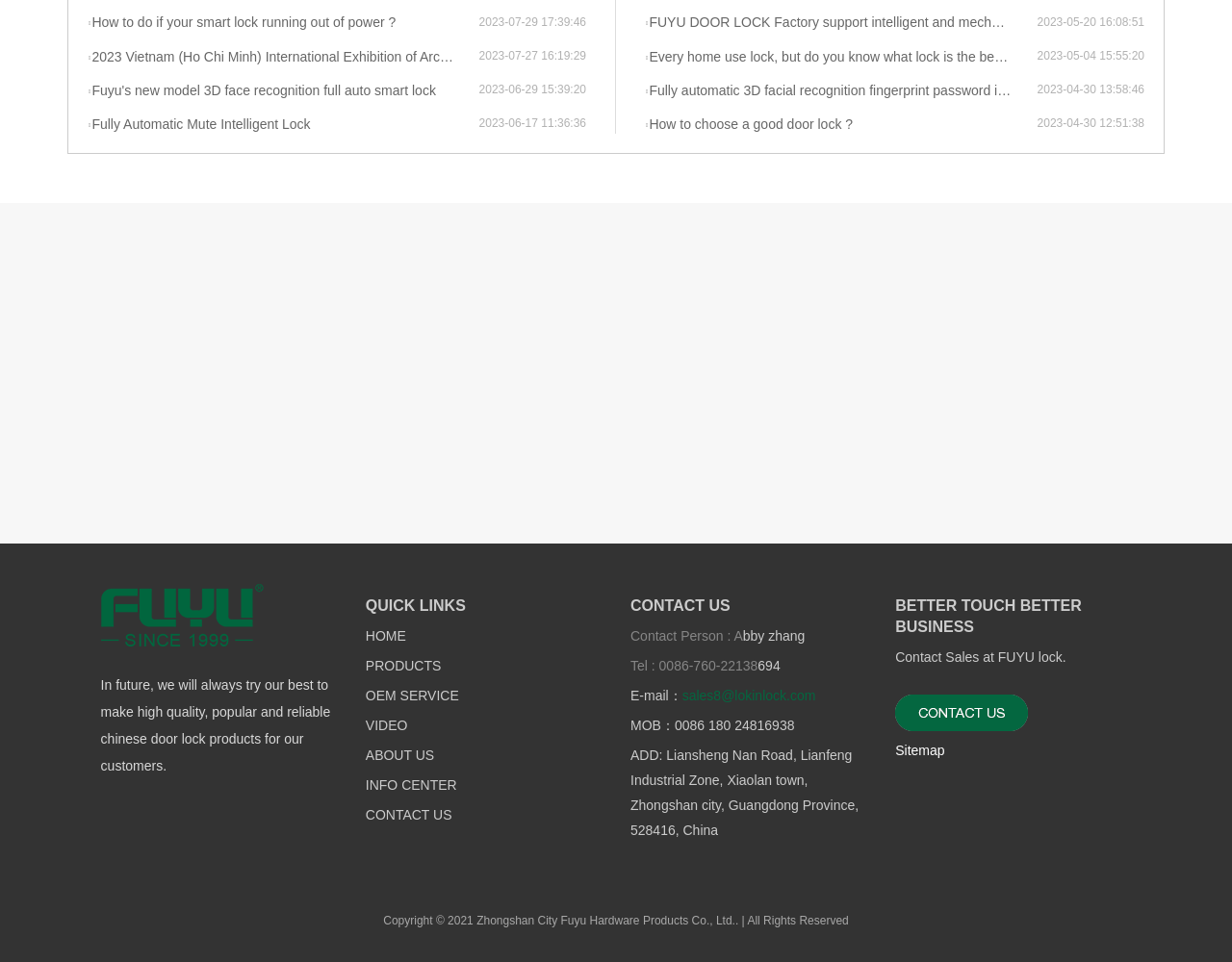What is the company's slogan?
Please answer the question with as much detail and depth as you can.

The company's slogan is 'BETTER TOUCH BETTER BUSINESS' which is located at the bottom of the webpage, indicating the company's mission or values.